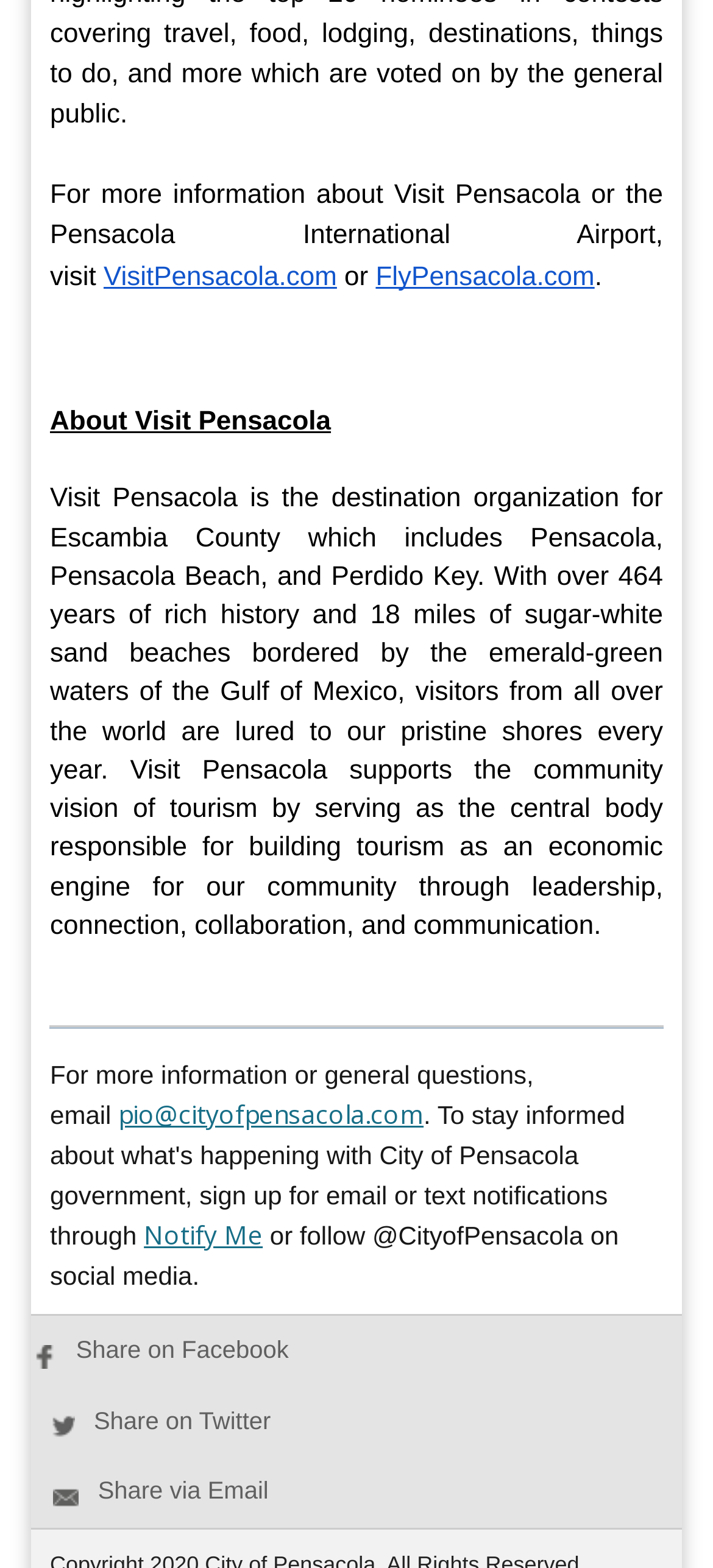Can you find the bounding box coordinates of the area I should click to execute the following instruction: "Share on Facebook"?

[0.046, 0.852, 0.405, 0.87]